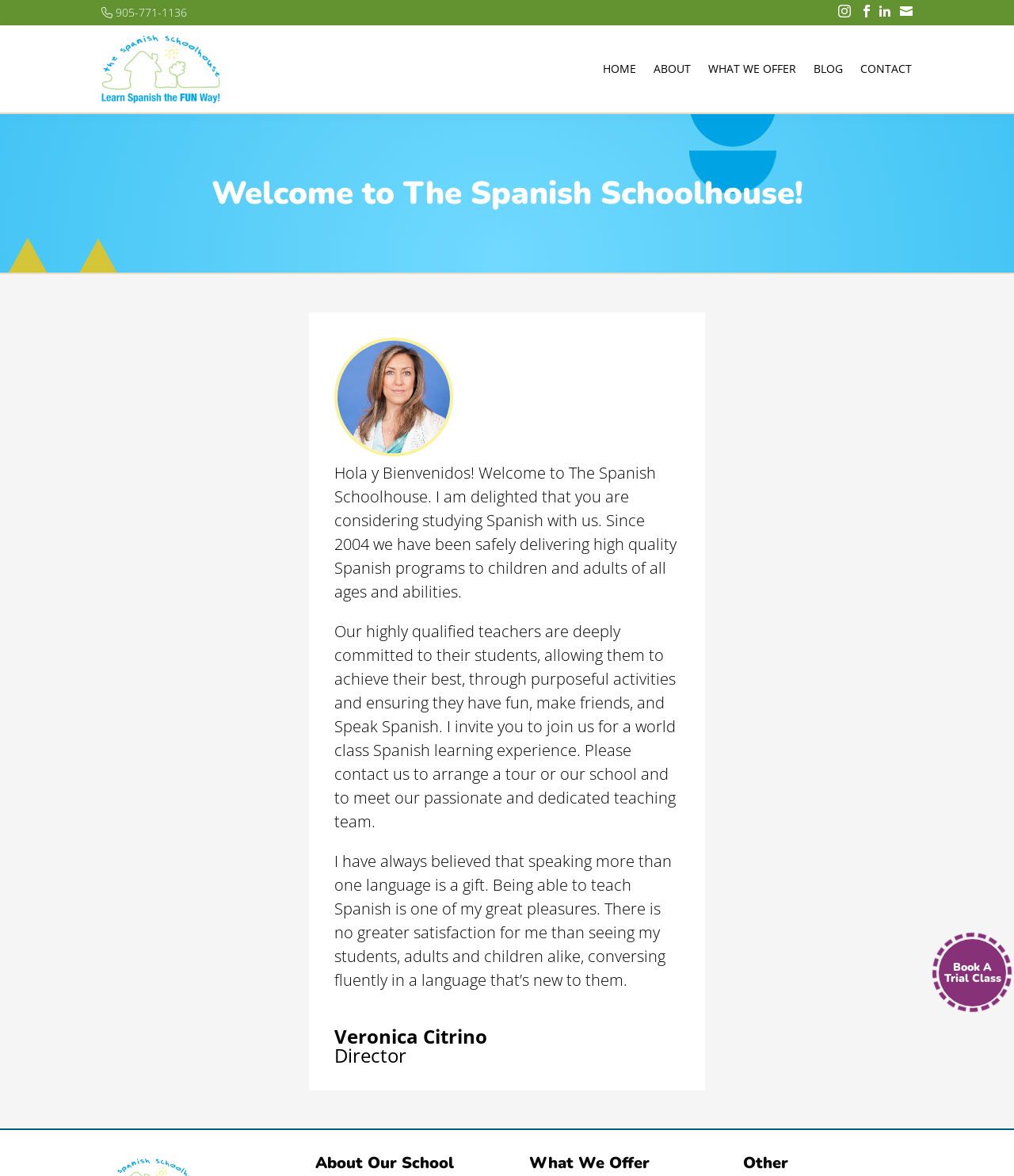How can I learn more about the school? Based on the screenshot, please respond with a single word or phrase.

Book a trial class